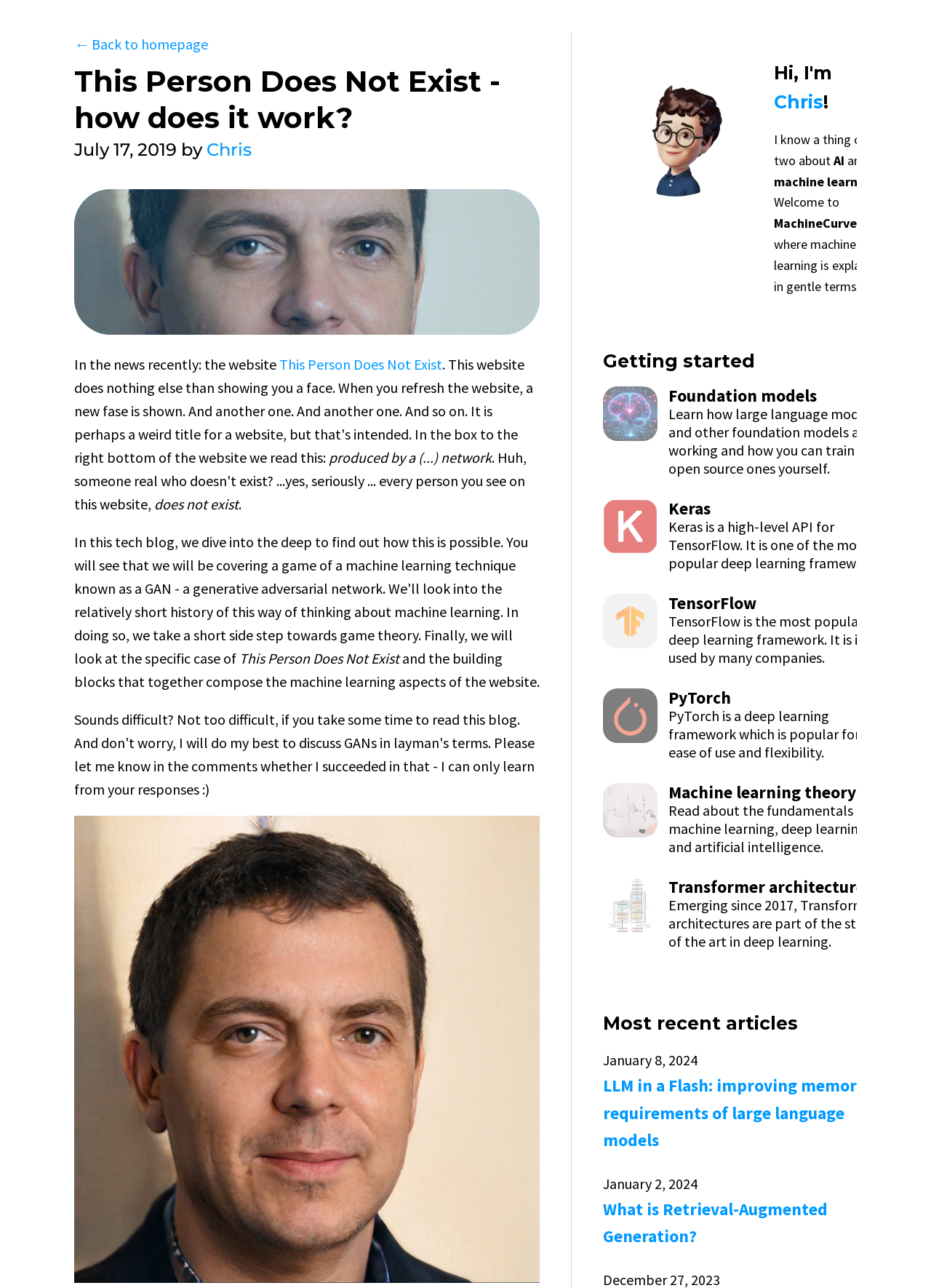Using the element description: "This Person Does Not Exist", determine the bounding box coordinates for the specified UI element. The coordinates should be four float numbers between 0 and 1, [left, top, right, bottom].

[0.3, 0.276, 0.475, 0.29]